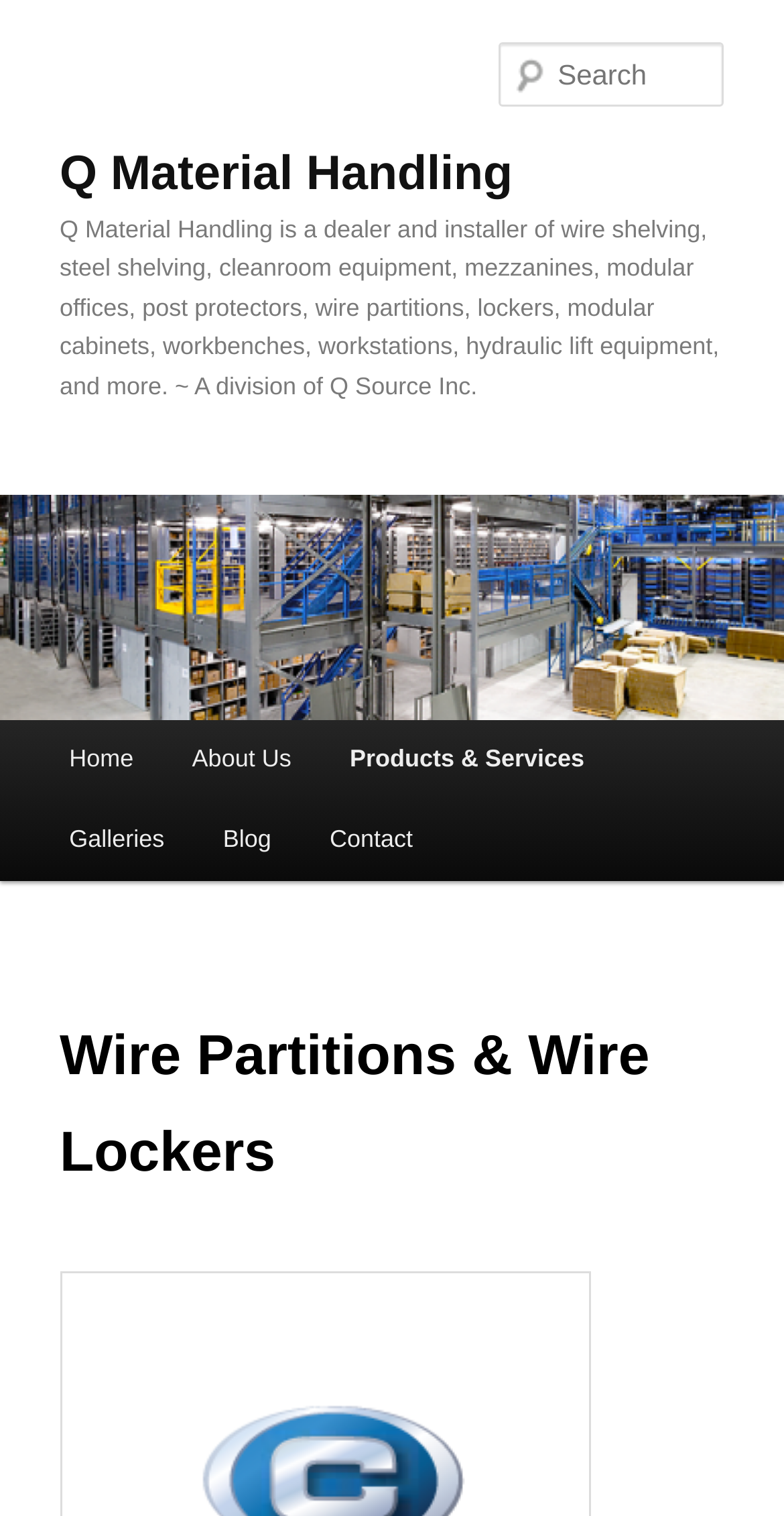Give a concise answer using only one word or phrase for this question:
How many main menu items are there?

6